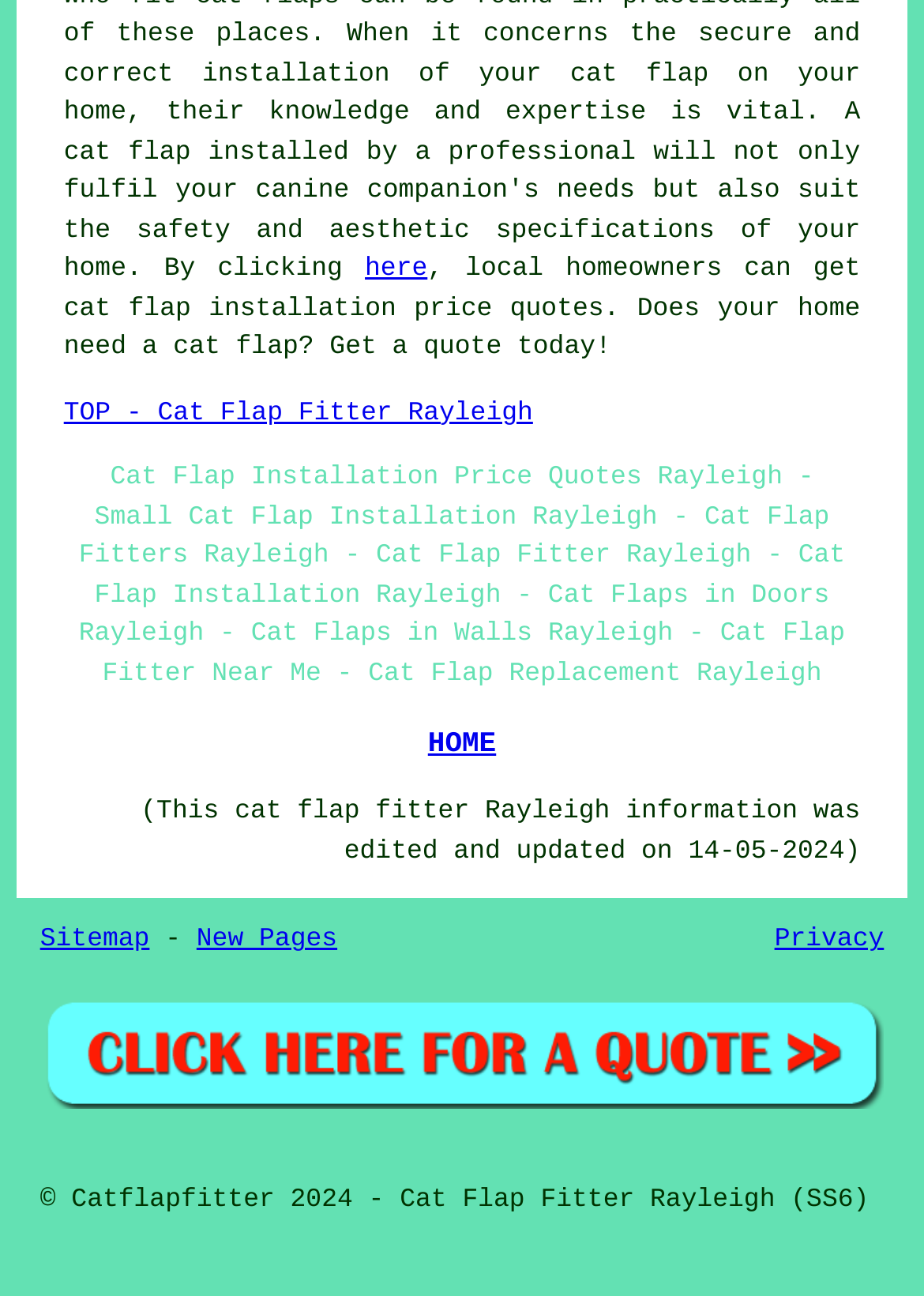Using the provided element description "New Pages", determine the bounding box coordinates of the UI element.

[0.213, 0.715, 0.365, 0.737]